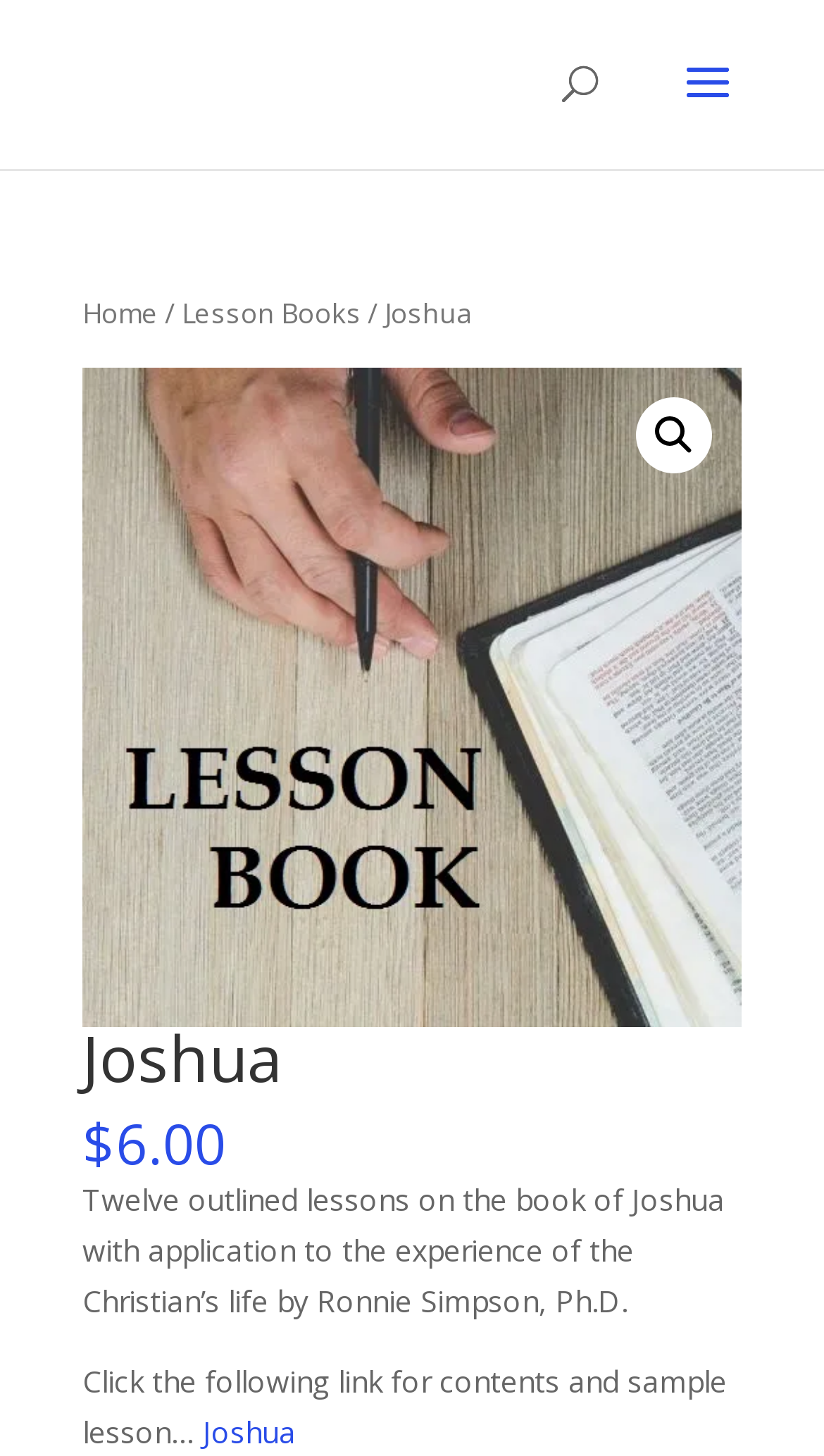What is the name of the college?
Using the image as a reference, give an elaborate response to the question.

The name of the college can be found in the link at the top of the page, which says 'Macedonia Baptist College'. This link is also accompanied by an image with the same name.